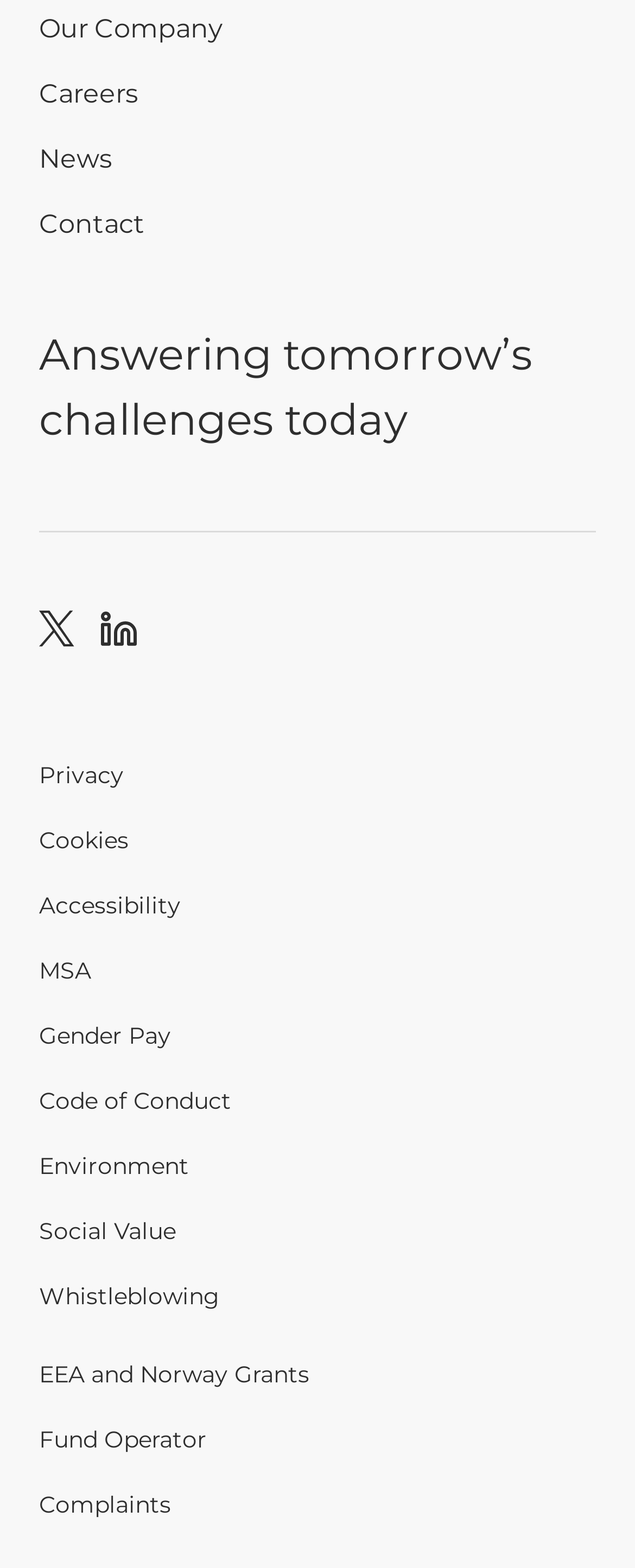Identify the bounding box coordinates for the element you need to click to achieve the following task: "View Careers". The coordinates must be four float values ranging from 0 to 1, formatted as [left, top, right, bottom].

[0.062, 0.05, 0.218, 0.07]